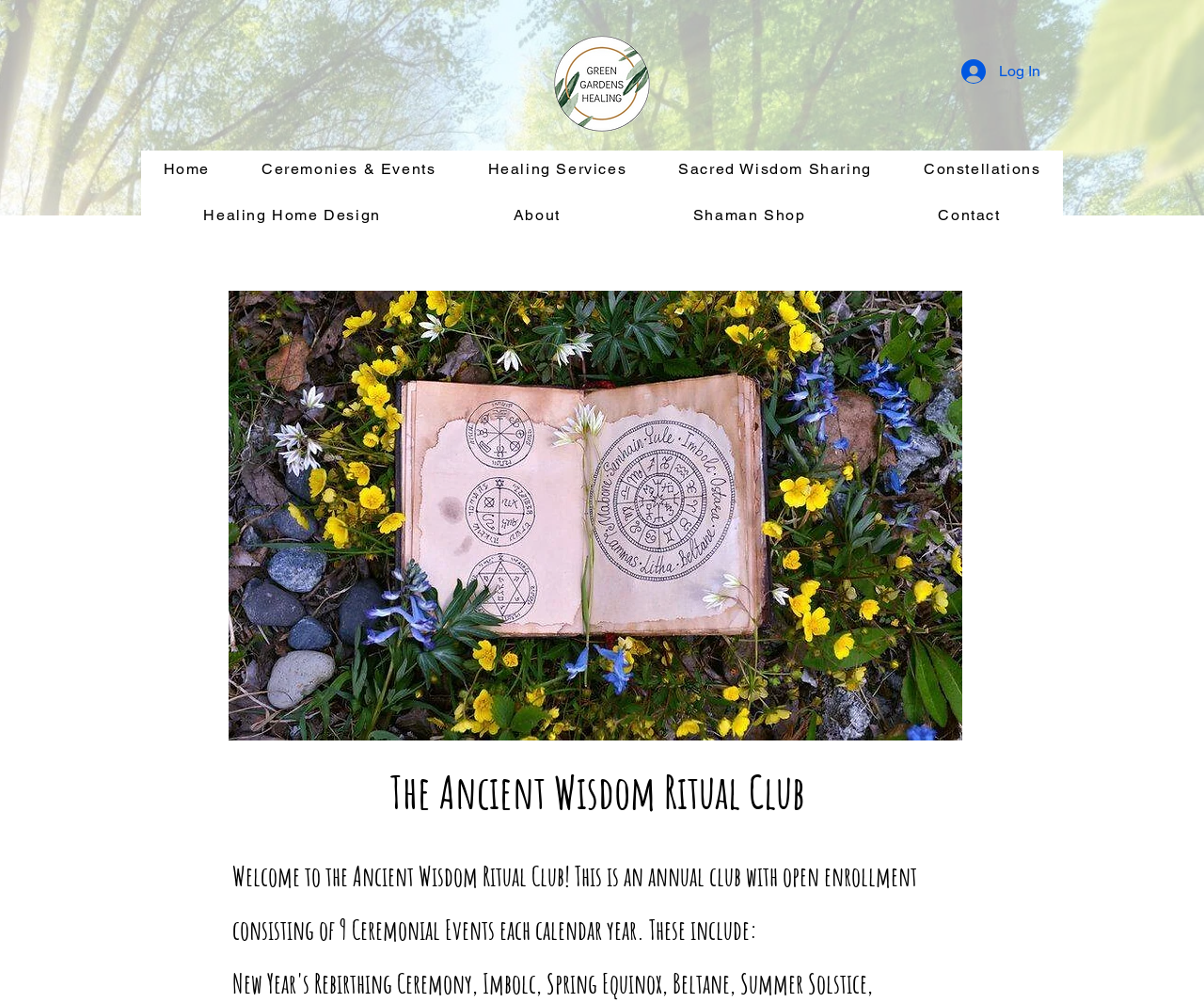Answer the question with a single word or phrase: 
What is the theme of the website?

Spiritual or mystical